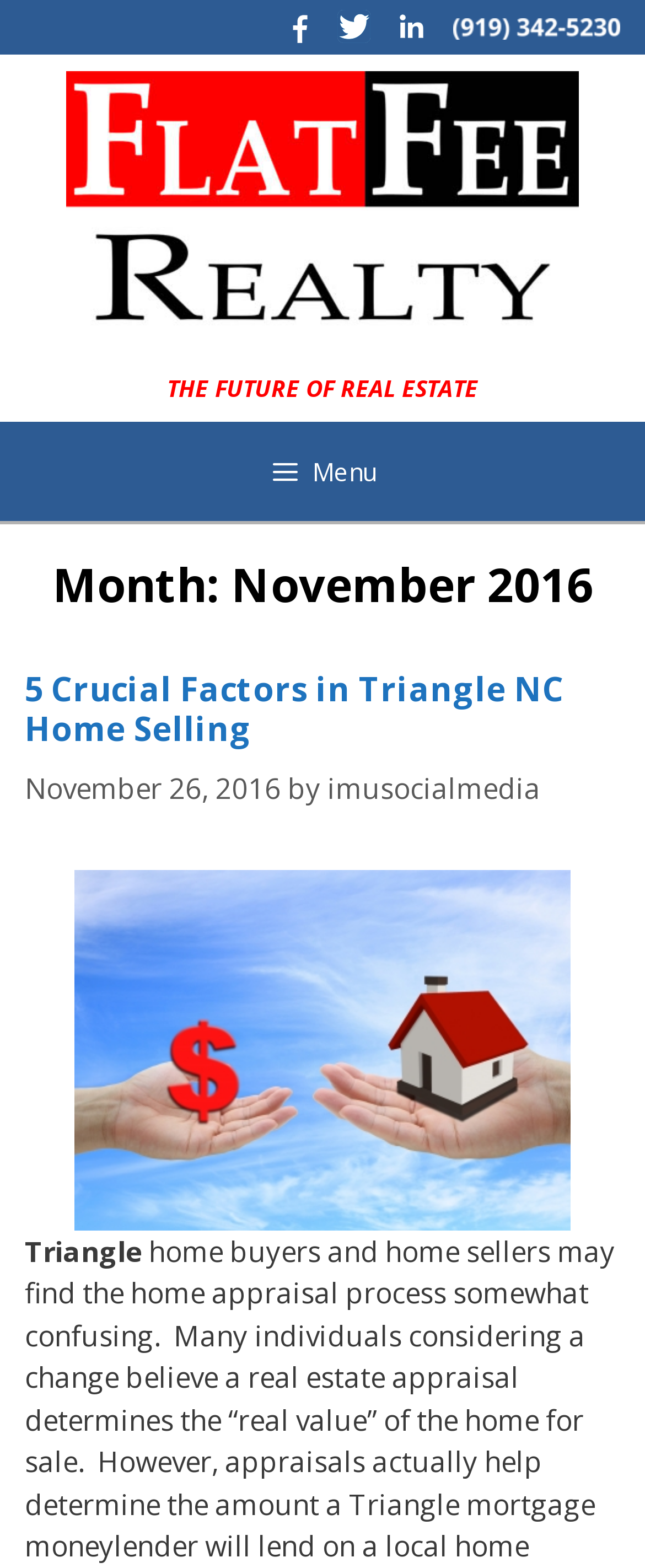From the details in the image, provide a thorough response to the question: What social media platform is the author associated with?

The author's LinkedIn page can be accessed through the image link on the top-right corner of the webpage, next to the 'Call Flat Fee Realty' image.